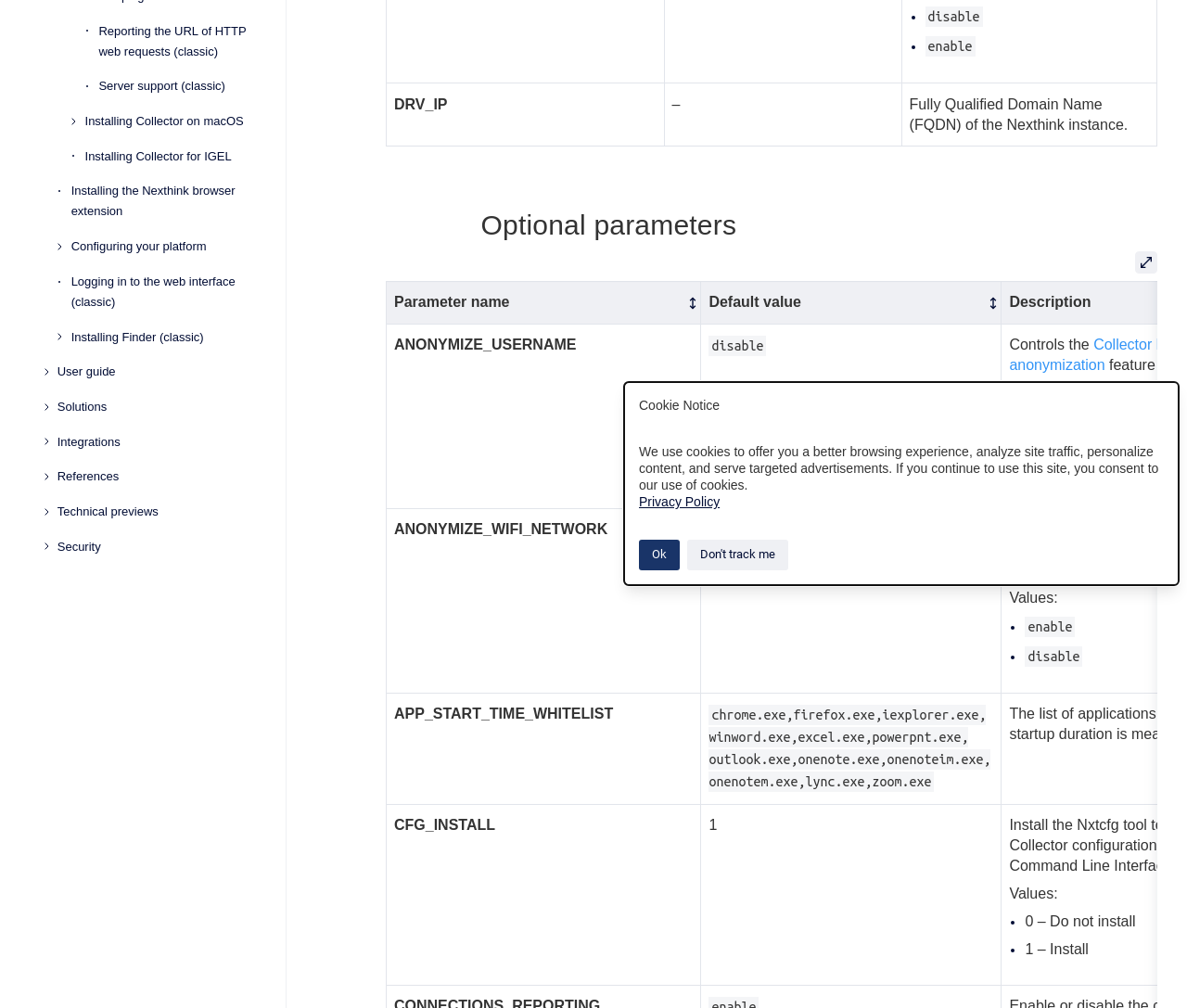From the screenshot, find the bounding box of the UI element matching this description: "Installing the Nexthink browser extension". Supply the bounding box coordinates in the form [left, top, right, bottom], each a float between 0 and 1.

[0.06, 0.173, 0.216, 0.227]